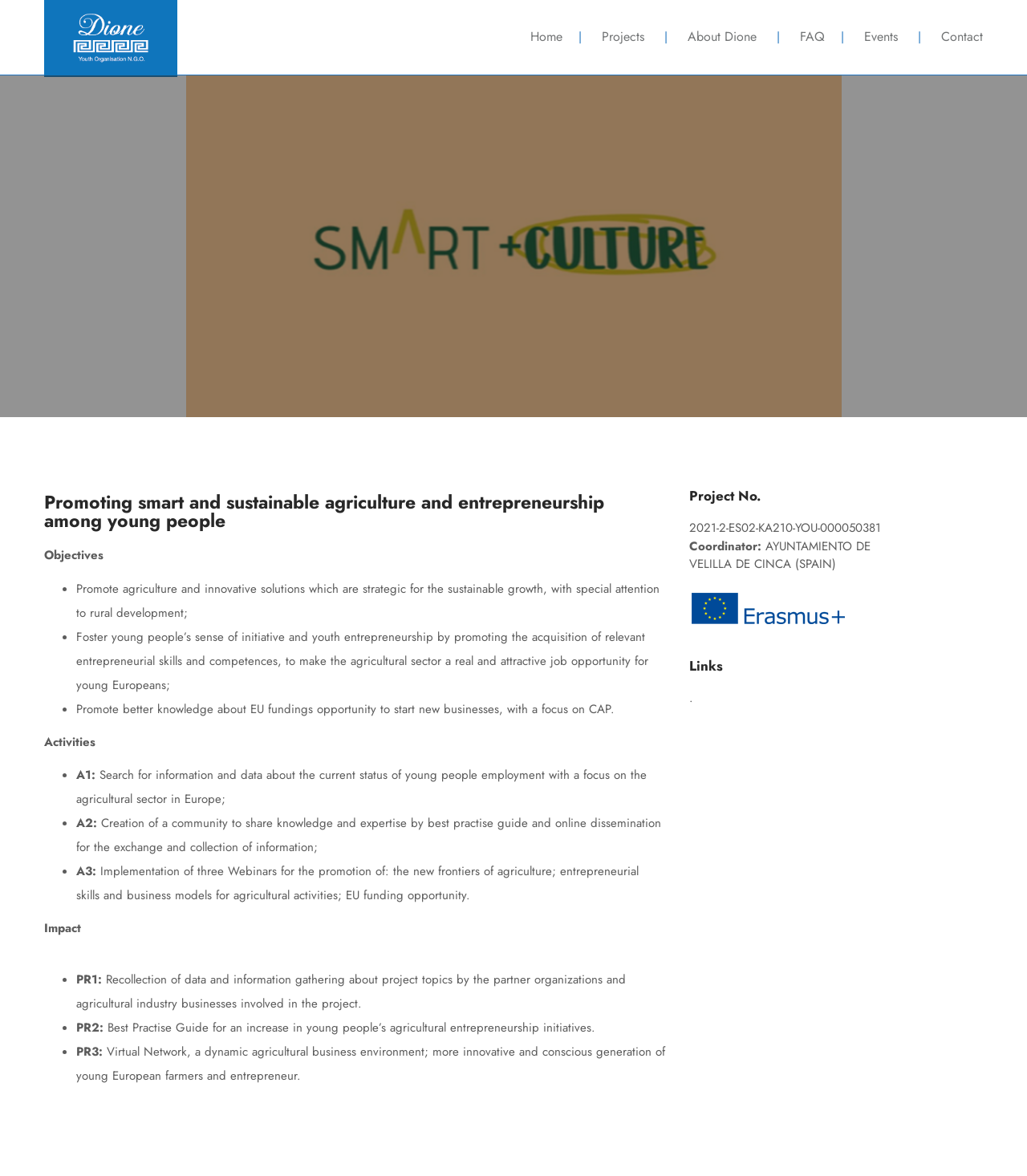Provide a one-word or short-phrase response to the question:
Who is the coordinator of the project?

AYUNTAMIENTO DE VELILLA DE CINCA (SPAIN)